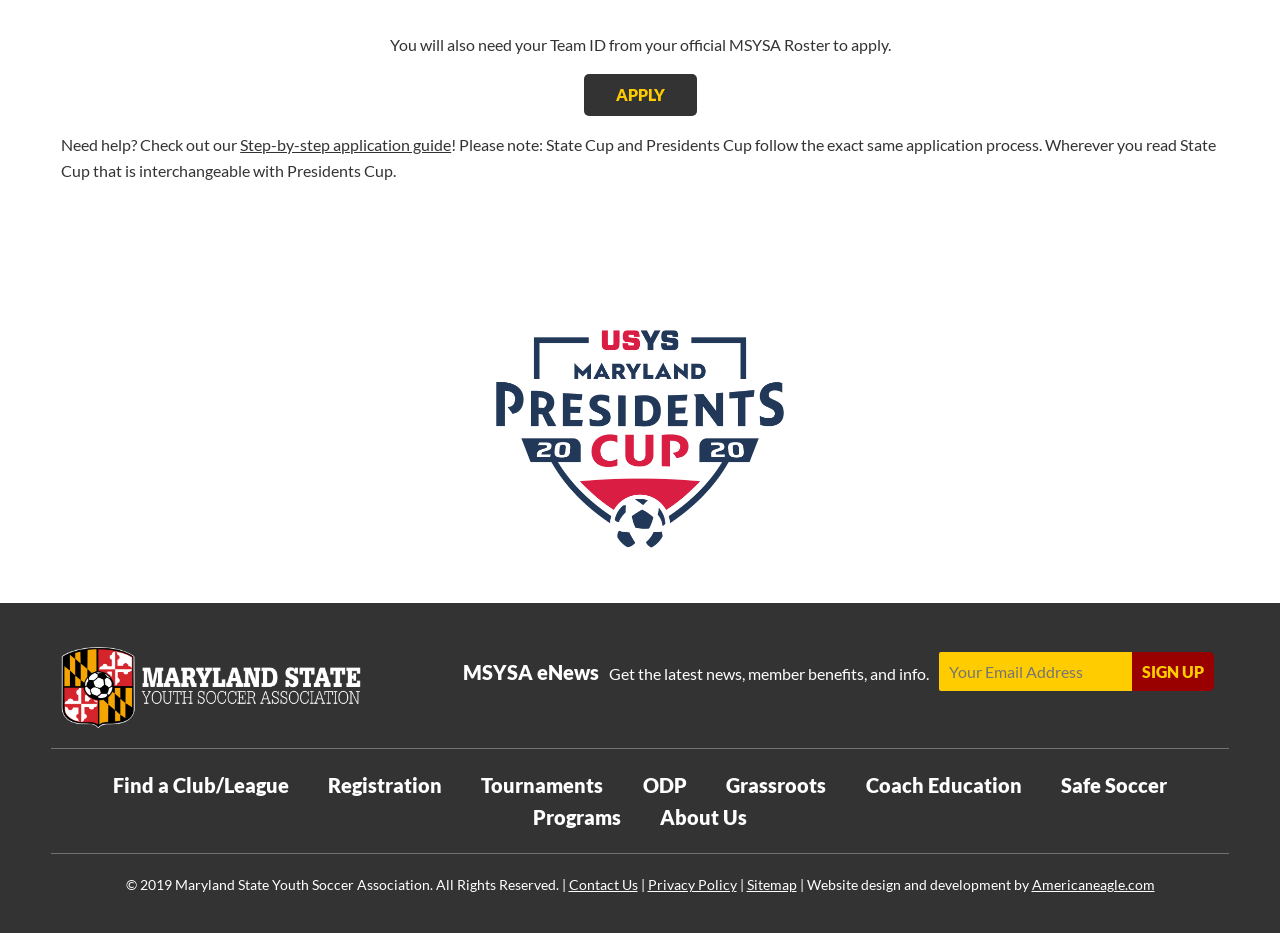Point out the bounding box coordinates of the section to click in order to follow this instruction: "Check out the step-by-step application guide".

[0.188, 0.145, 0.353, 0.165]